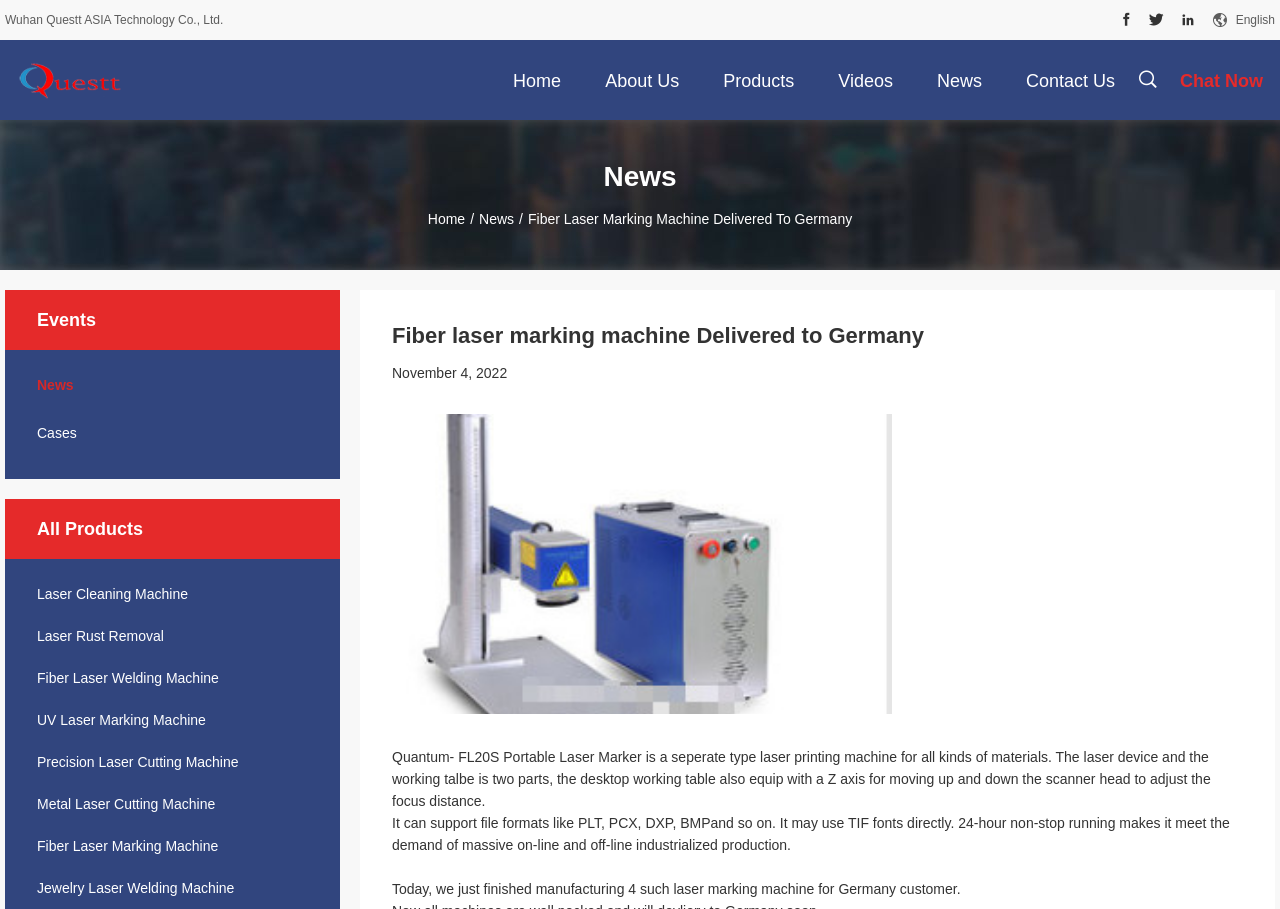Please give a succinct answer using a single word or phrase:
What type of machine was delivered to Germany?

Fiber laser marking machine